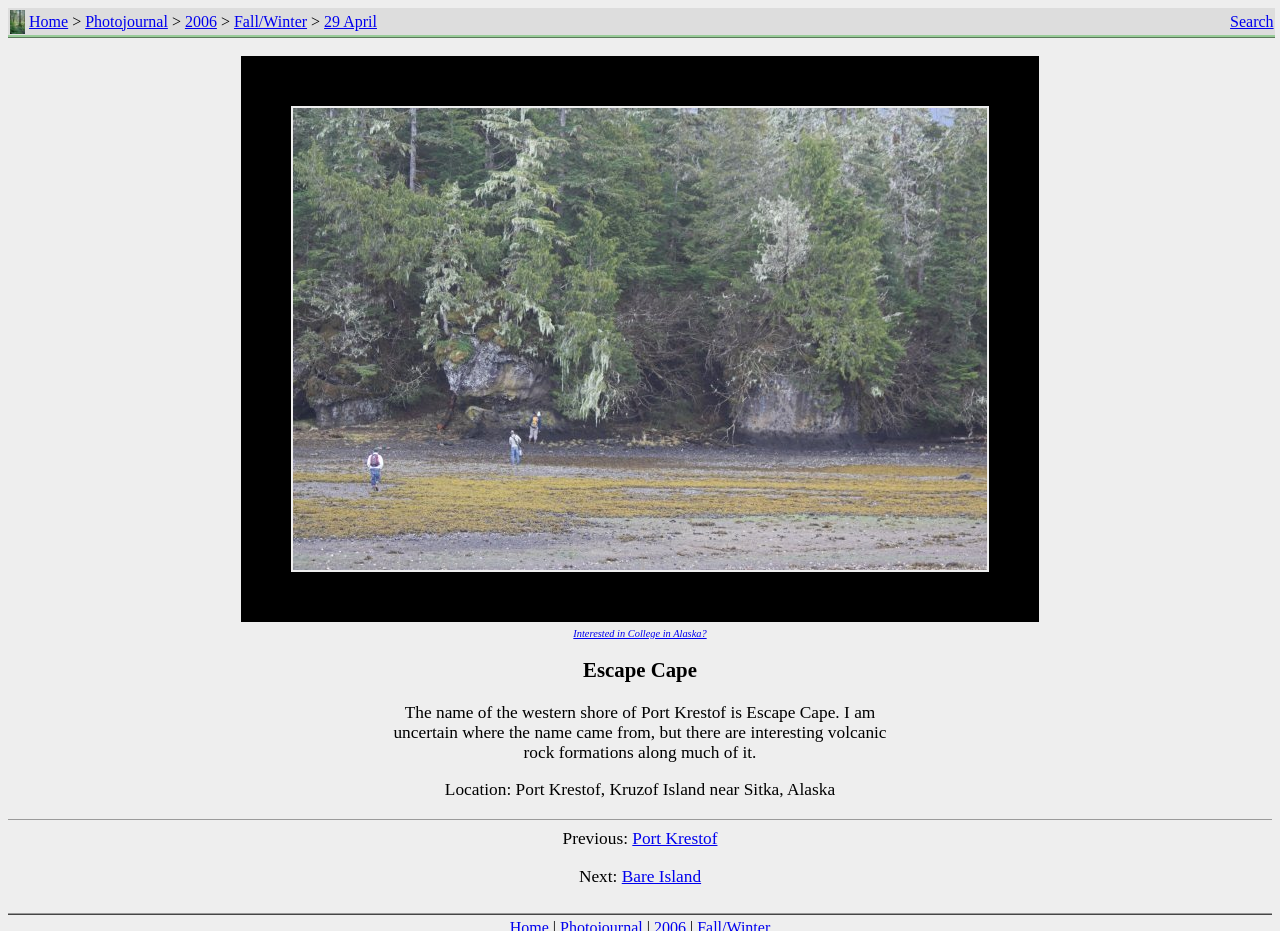Produce a meticulous description of the webpage.

The webpage is about Escape Cape, a location in Port Krestof, Kruzof Island near Sitka, Alaska. At the top right corner, there is a search link. On the top left, there is a home link accompanied by a small image. Next to the home link, there is a ">" symbol. 

To the right of the ">" symbol, there are several links in a row, including "Photojournal", "2006", "Fall/Winter", and "29 April". Below these links, there is a large image that takes up most of the width of the page, showing Escape Cape. 

Below the image, there is a link asking if the user is interested in college in Alaska. Underneath this link, there is a paragraph of text describing Escape Cape, mentioning its interesting volcanic rock formations. 

Below this paragraph, there is another line of text providing the location of Escape Cape. At the bottom of the page, there are navigation links, with "Previous" and "Next" labels, and links to "Port Krestof" and "Bare Island" respectively.